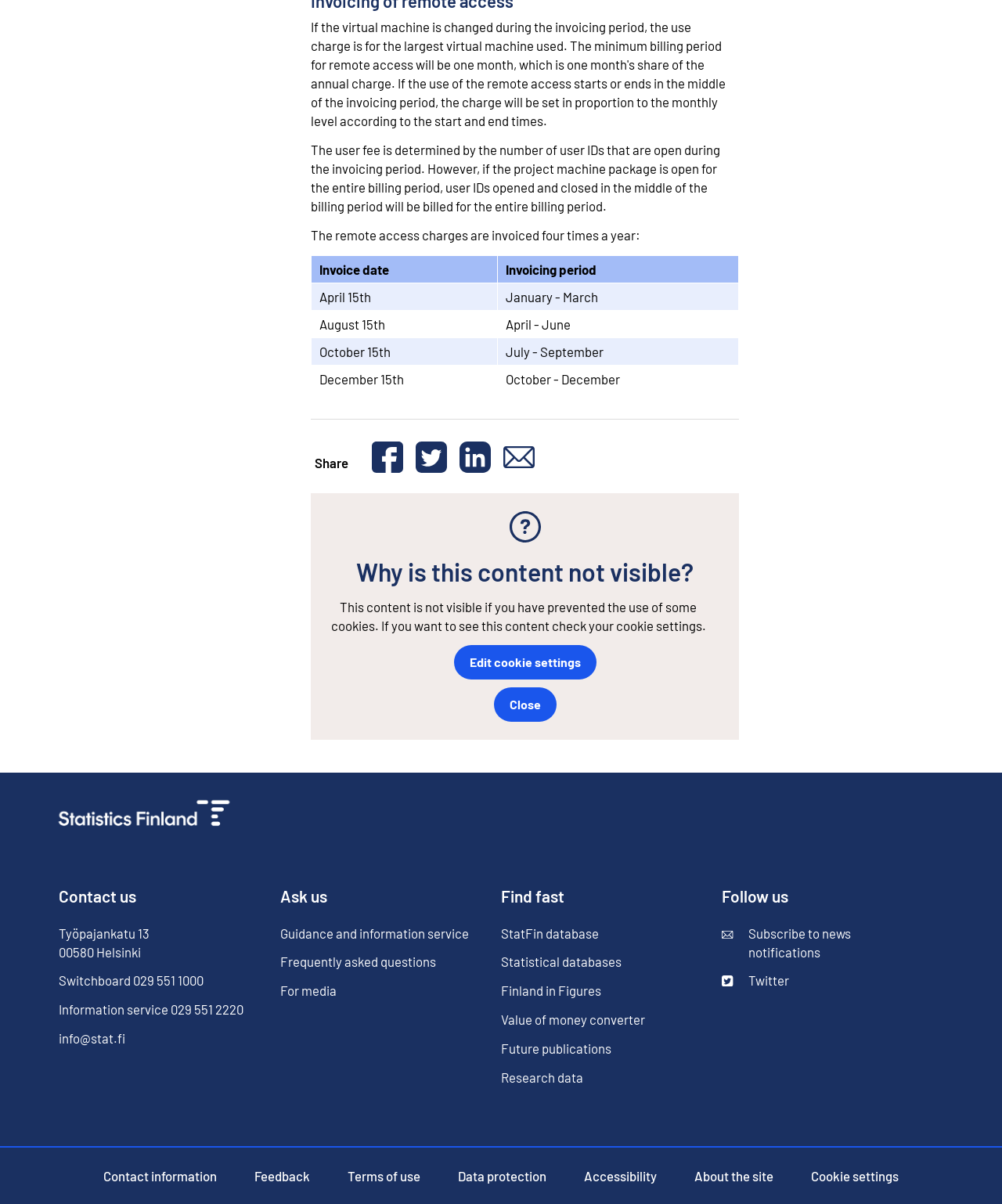Specify the bounding box coordinates of the area that needs to be clicked to achieve the following instruction: "Share on Facebook".

[0.369, 0.365, 0.405, 0.398]